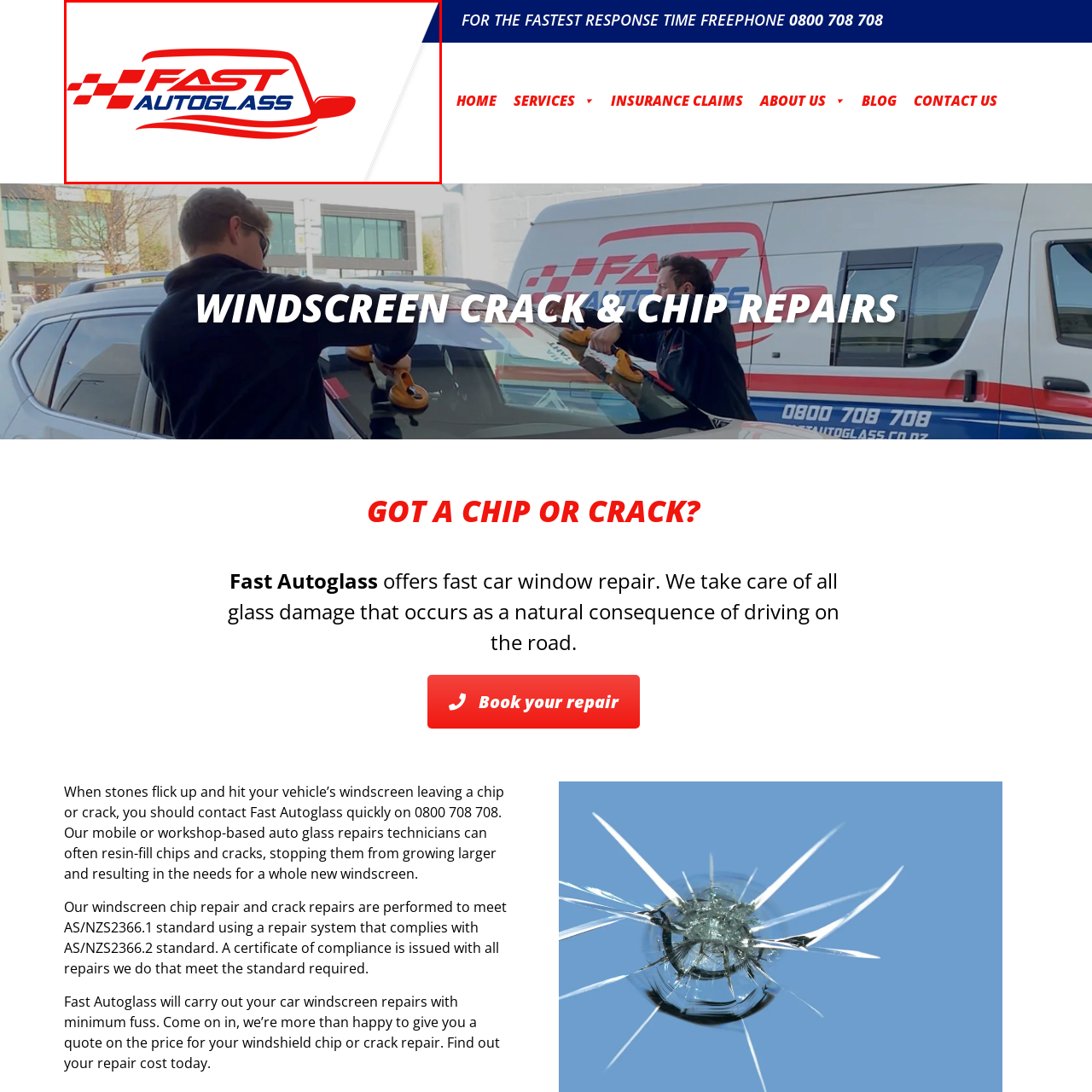What does the stylized car silhouette in the logo suggest?
View the image contained within the red box and provide a one-word or short-phrase answer to the question.

Motion and quick service